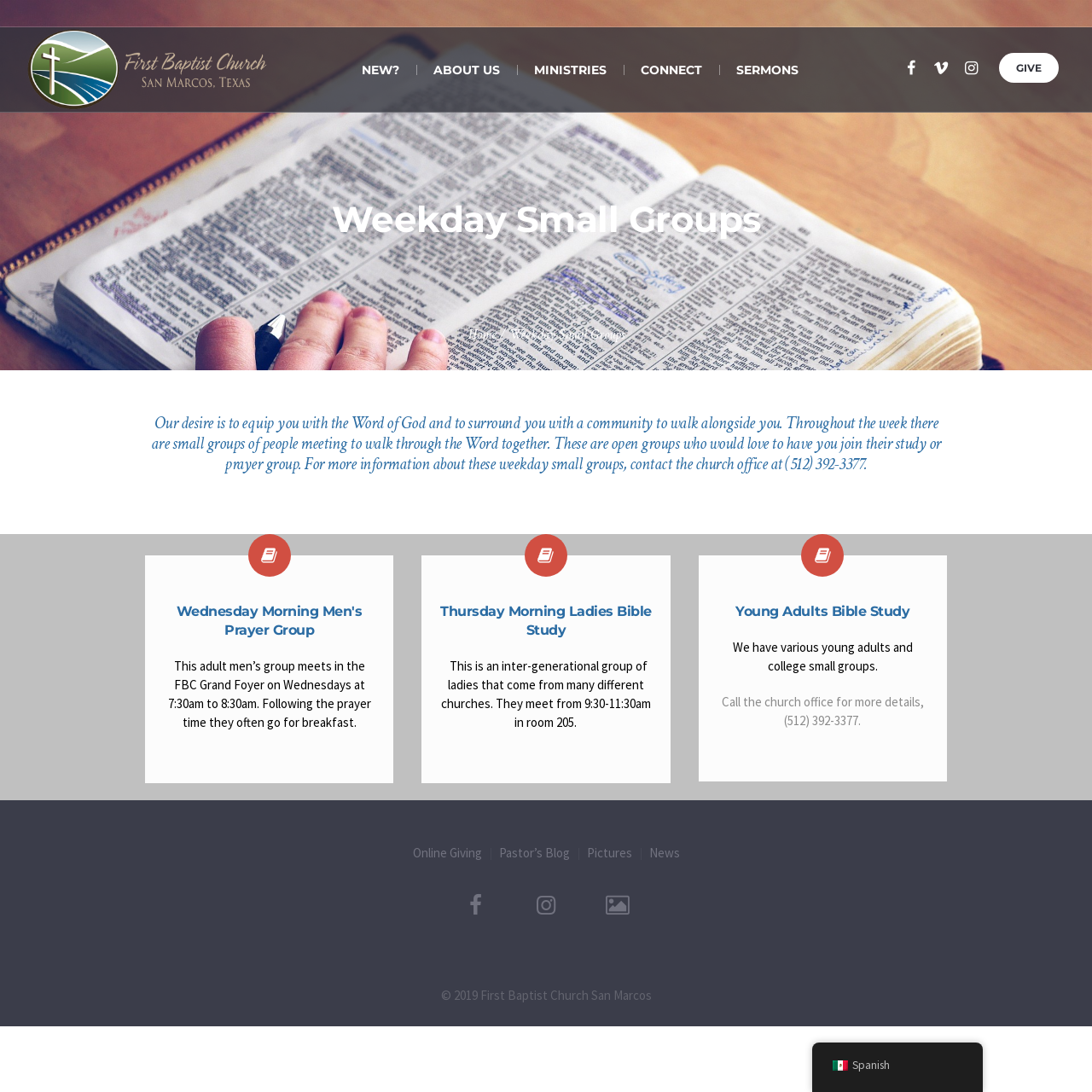How can I get more information about the weekday small groups?
Please answer the question with a detailed and comprehensive explanation.

I found the answer in the heading element with the text 'For more information about these weekday small groups, contact the church office at (512) 392-3377.' which provides the contact information to get more information about the weekday small groups.